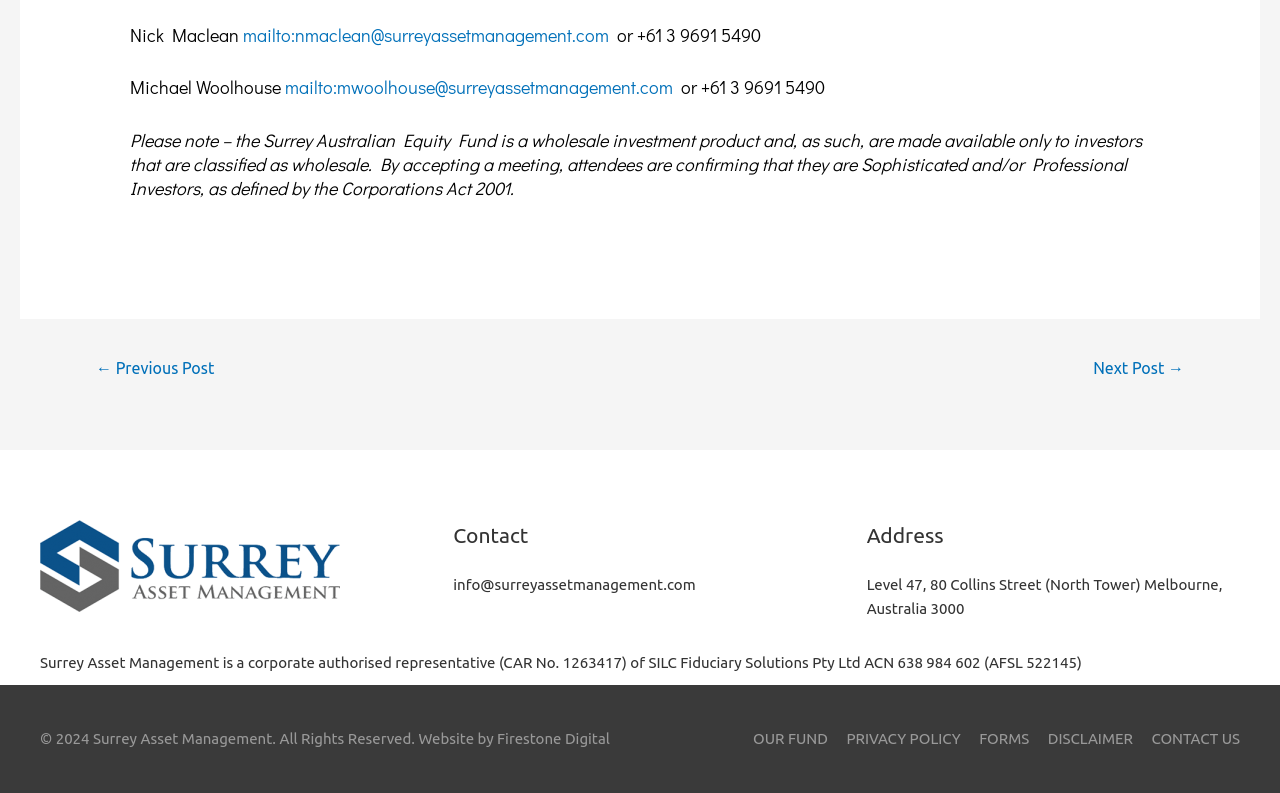Find the bounding box coordinates of the area that needs to be clicked in order to achieve the following instruction: "View DISCLAIMER". The coordinates should be specified as four float numbers between 0 and 1, i.e., [left, top, right, bottom].

[0.807, 0.92, 0.885, 0.942]